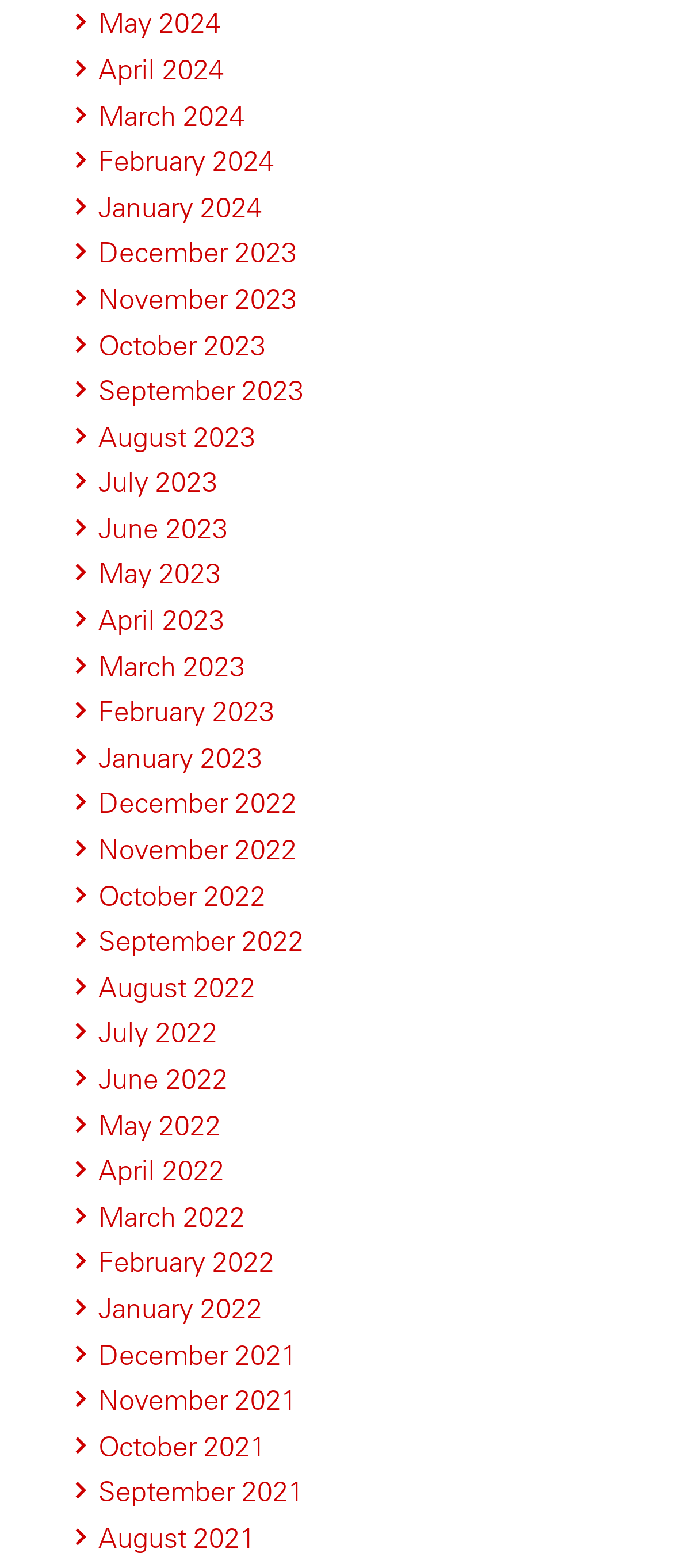Answer the question briefly using a single word or phrase: 
How many months are listed?

24